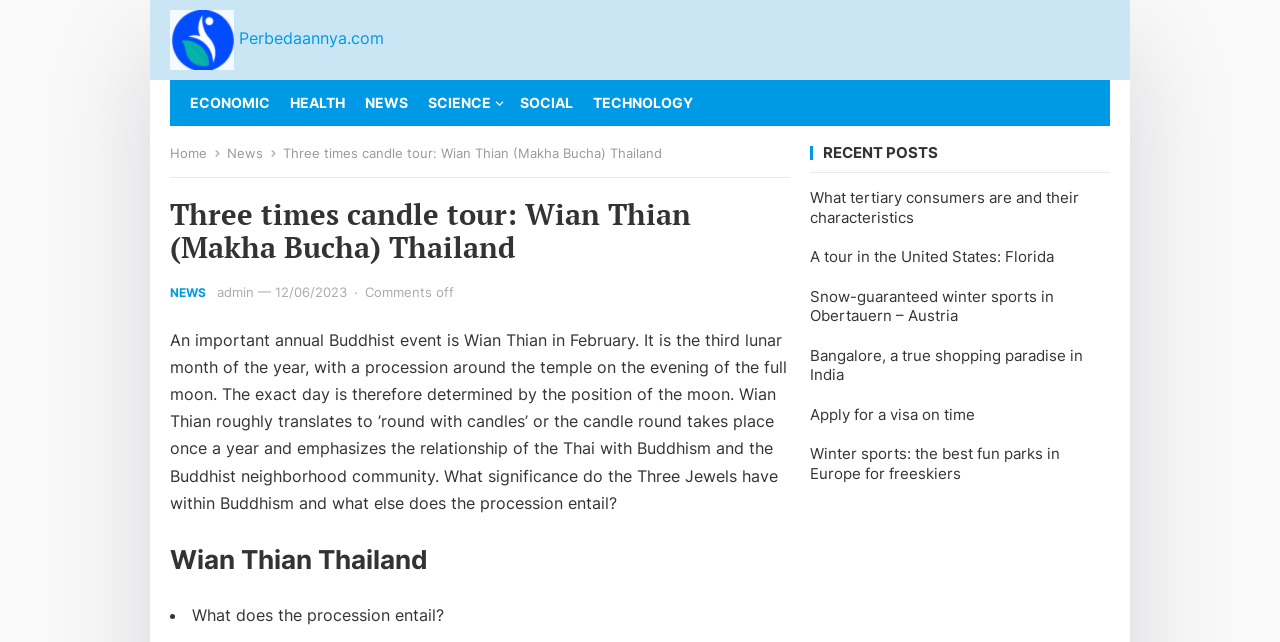What are the recent posts on this website?
Refer to the image and answer the question using a single word or phrase.

List of articles